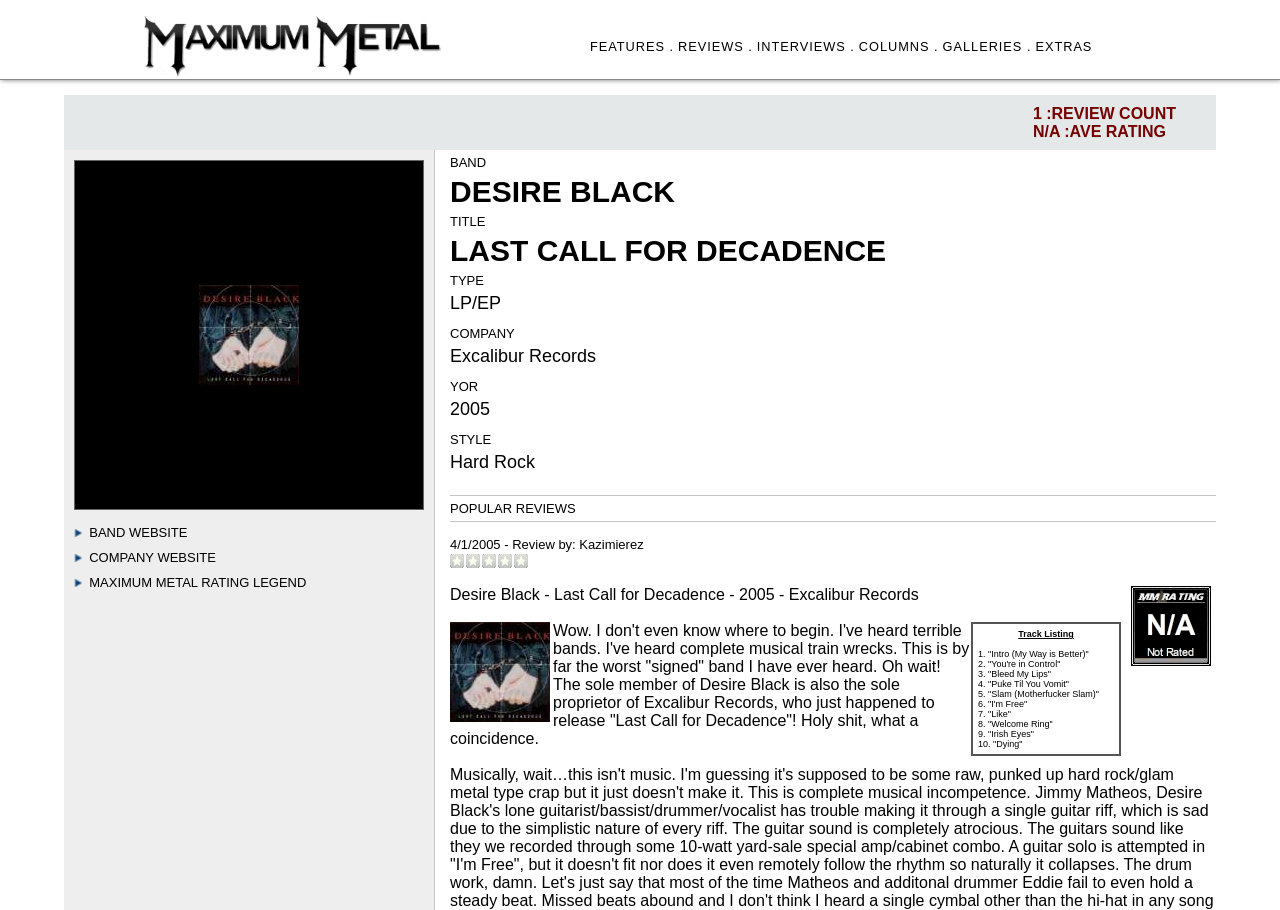How many reviews are there for this album?
Using the picture, provide a one-word or short phrase answer.

1